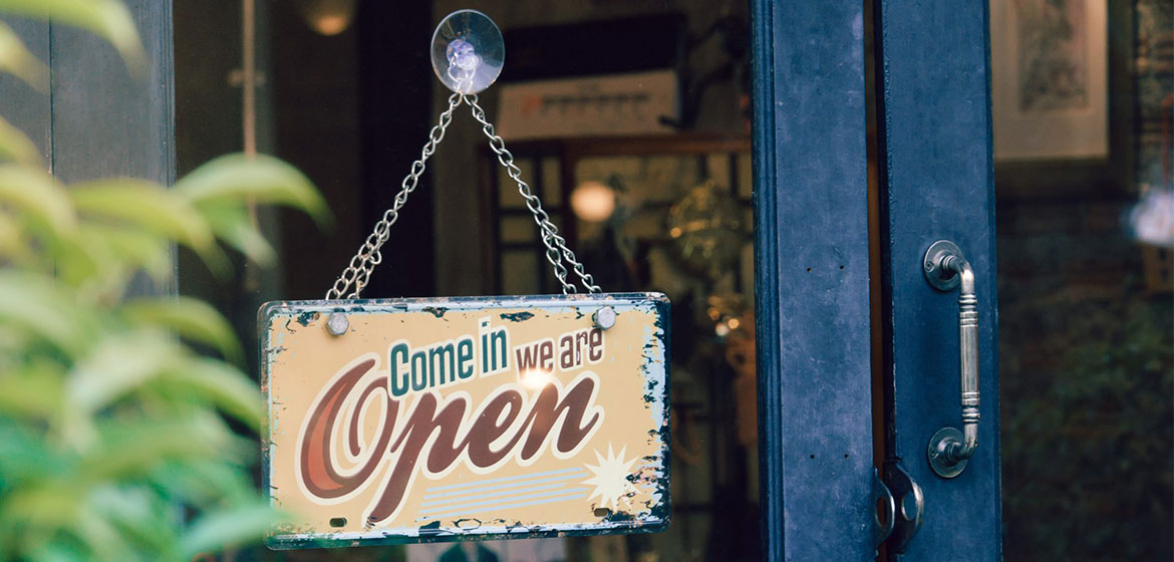Answer the question with a brief word or phrase:
What type of atmosphere does the sign contribute to?

Friendly atmosphere